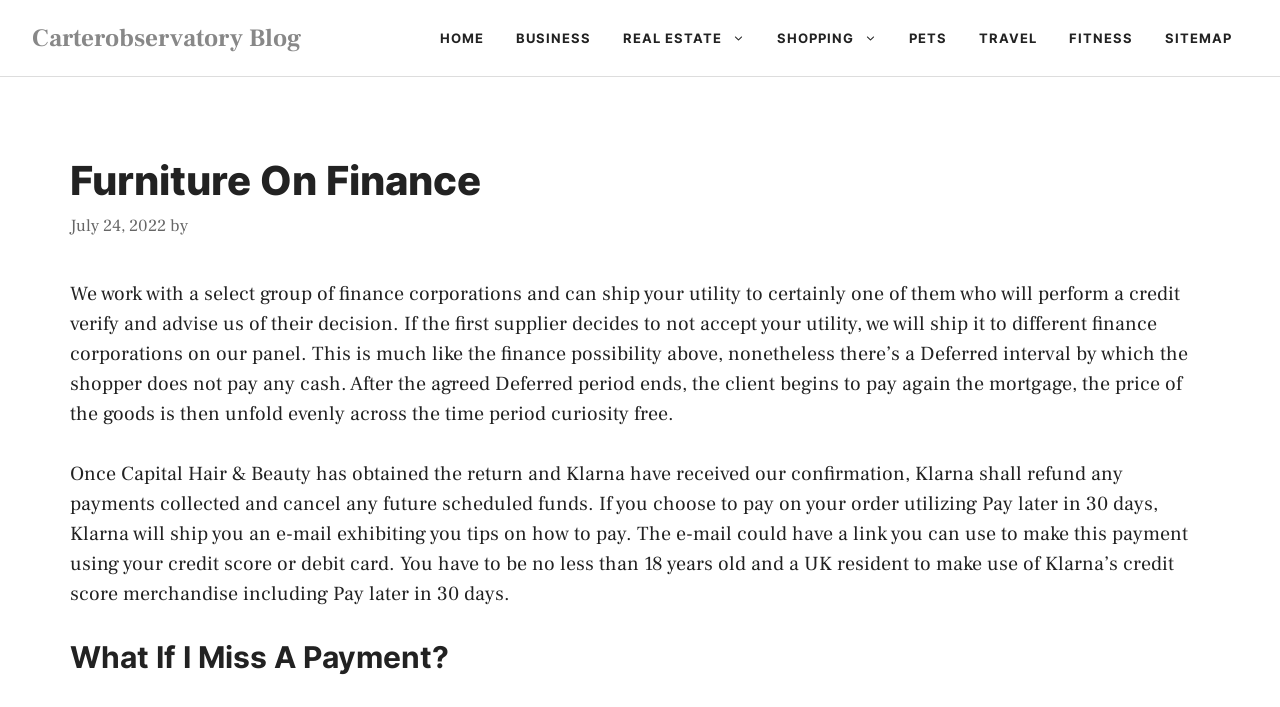Please answer the following question using a single word or phrase: 
Who is the target audience for Klarna's credit products?

UK residents